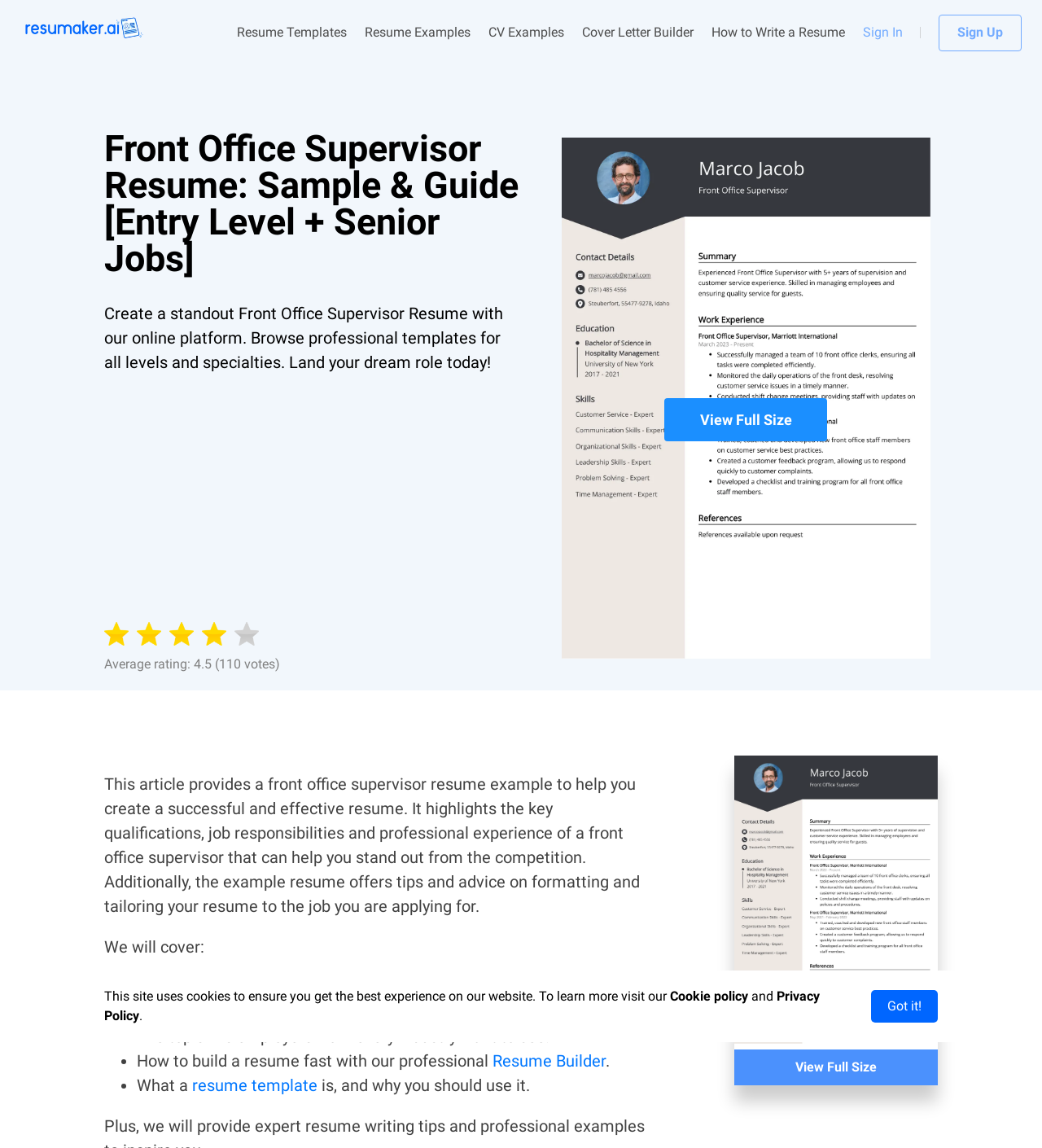Using the element description Leave a Comment, predict the bounding box coordinates for the UI element. Provide the coordinates in (top-left x, top-left y, bottom-right x, bottom-right y) format with values ranging from 0 to 1.

None